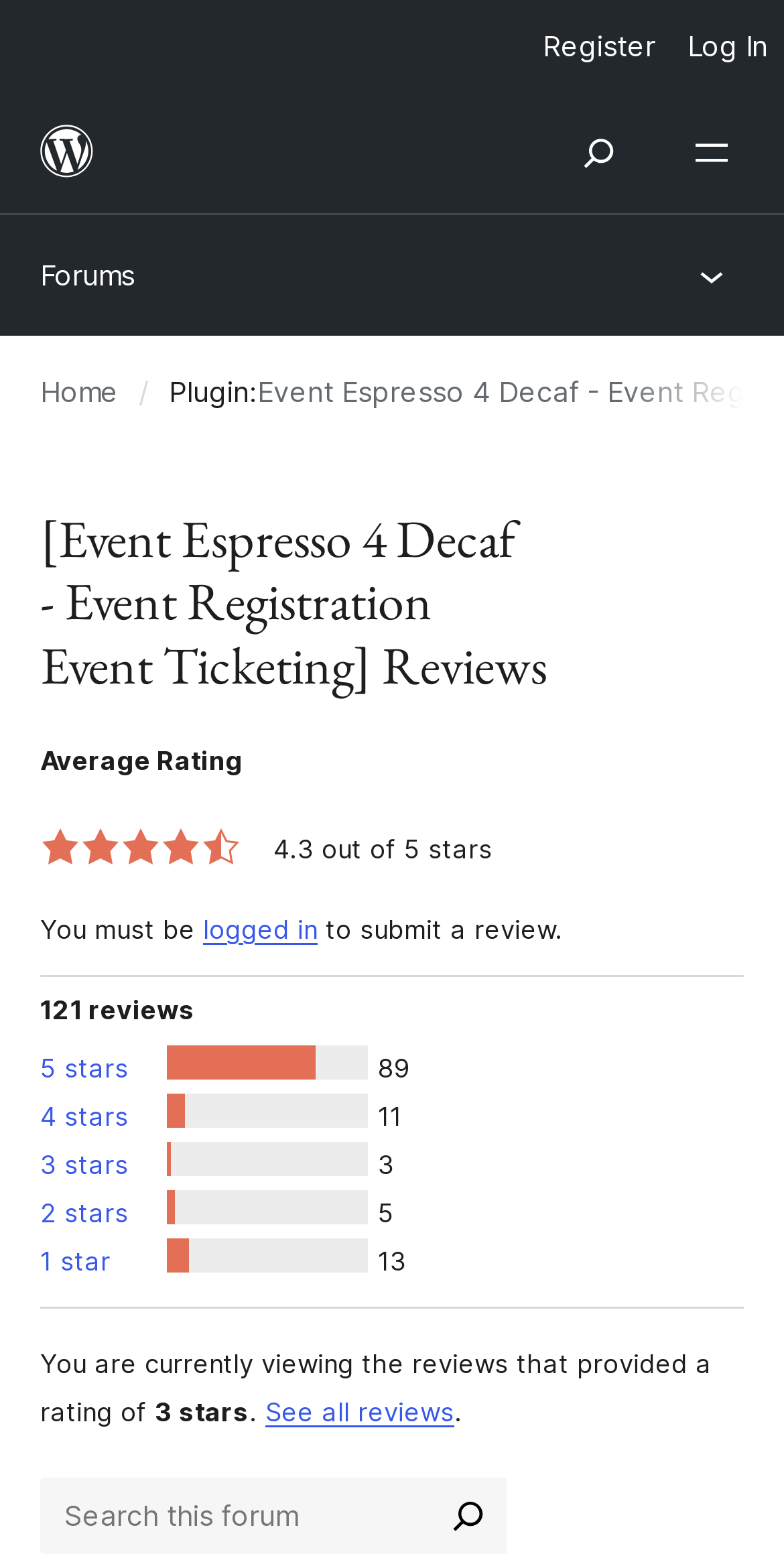Provide a brief response to the question using a single word or phrase: 
How many people gave 5-star reviews?

13